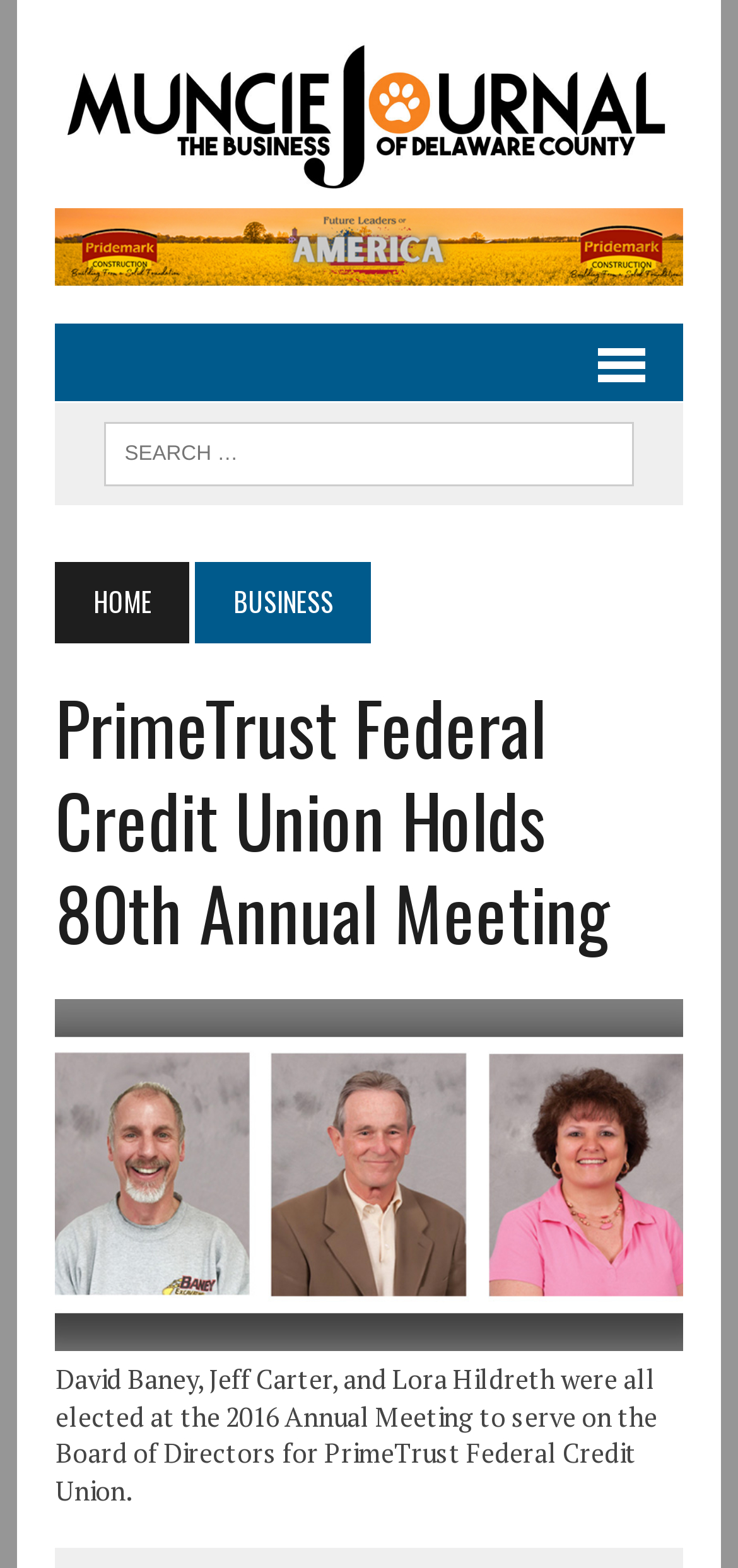What is the name of the credit union?
Please answer the question with a single word or phrase, referencing the image.

PrimeTrust Federal Credit Union